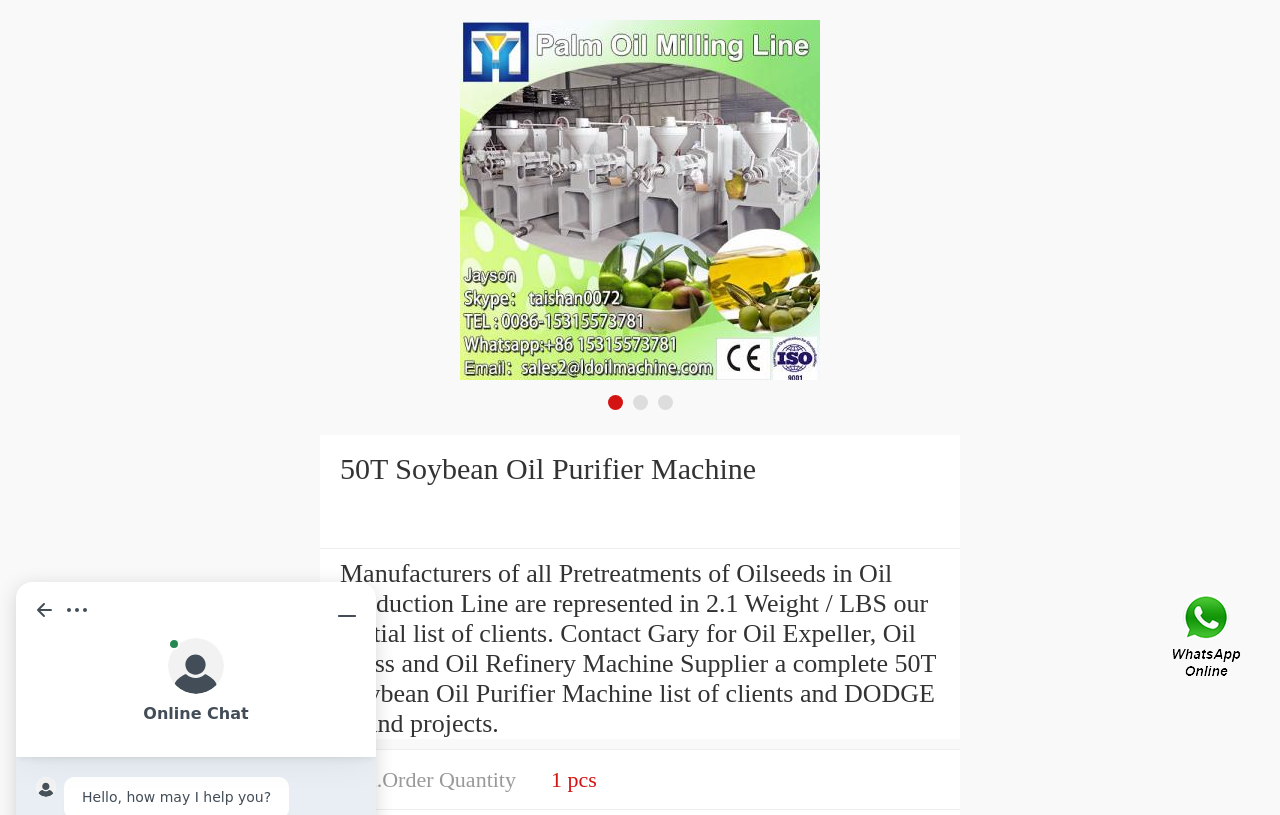Explain the features and main sections of the webpage comprehensively.

The webpage appears to be a product detail page for a 50T Soybean Oil Purifier Machine. At the top of the page, there are three images of the machine, arranged horizontally and taking up about half of the page's width. Below the images, there is a heading with the product name, "50T Soybean Oil Purifier Machine".

Under the heading, there is a block of text that describes the product and its manufacturers, mentioning that they are represented in a partial list of clients. The text also includes contact information for Gary, who can provide more information about oil expeller, oil press, and oil refinery machine suppliers.

Below the descriptive text, there is a table with a single row, containing two columns. The first column is labeled "Min.Order Quantity" and the second column displays the value "1 pcs". This table is positioned near the bottom of the page.

At the bottom right corner of the page, there is a "Contact Us" link, accompanied by a small image.